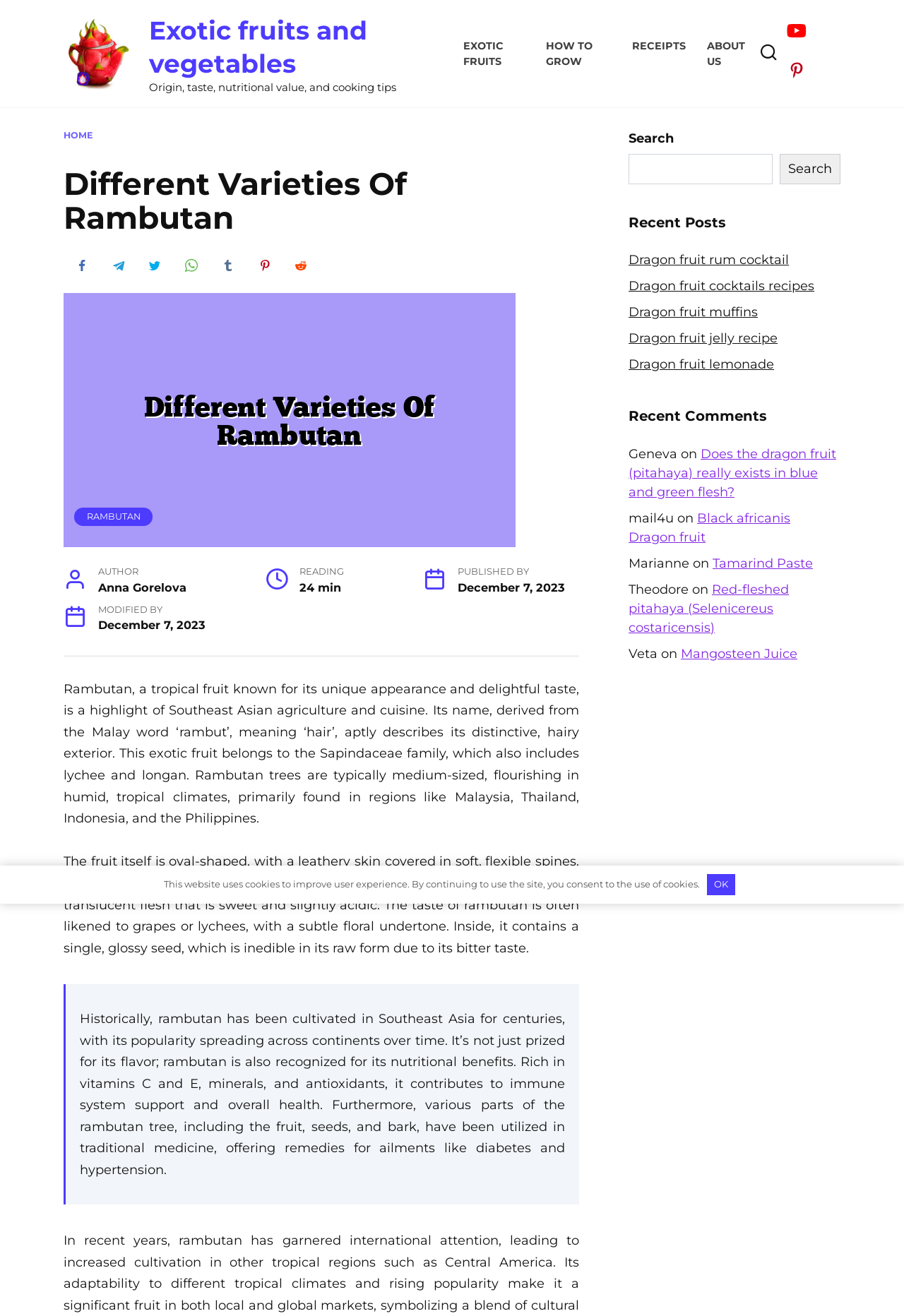Please provide a comprehensive answer to the question below using the information from the image: What is the category of the 'Dragon fruit rum cocktail' link?

The link 'Dragon fruit rum cocktail' is listed under the 'Recent Posts' section, which suggests that it is a recent article or recipe related to dragon fruit.